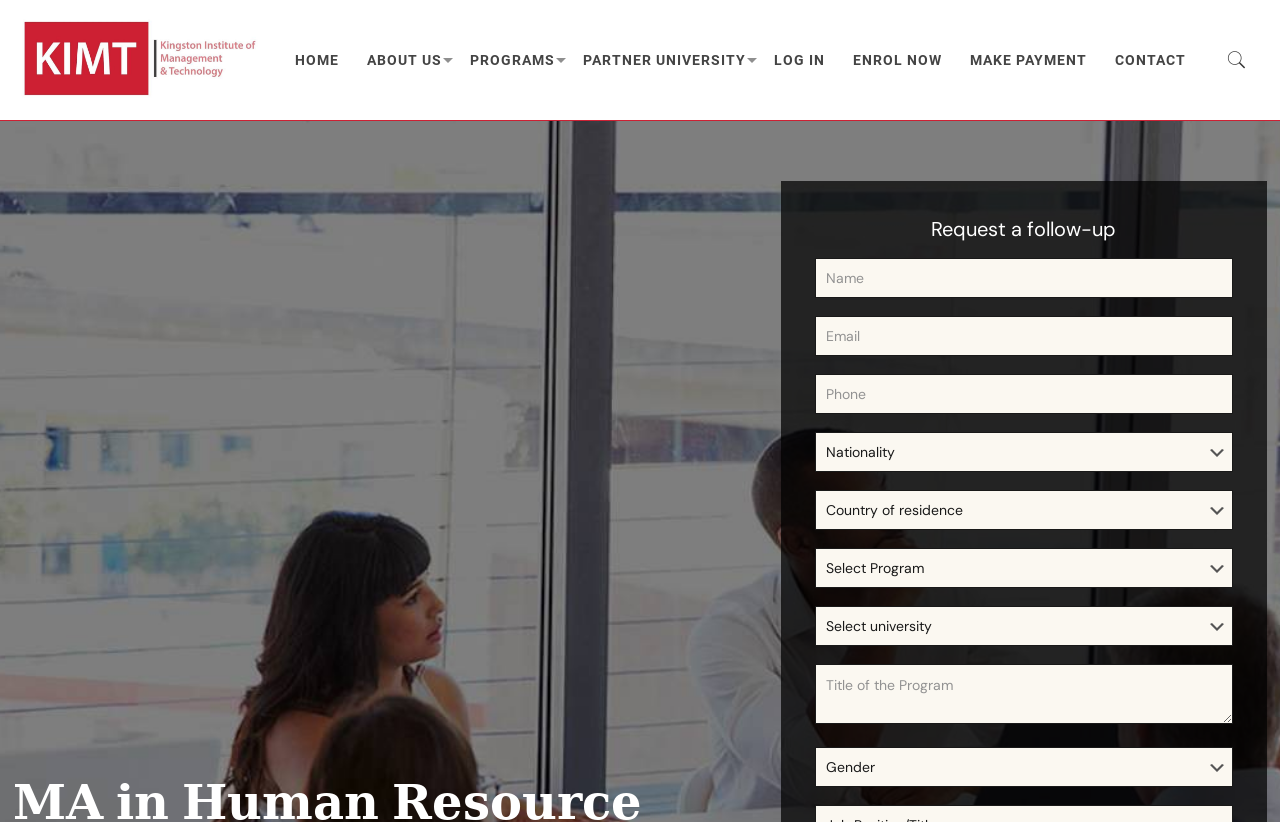What is the last link in the top navigation bar?
From the image, provide a succinct answer in one word or a short phrase.

CONTACT